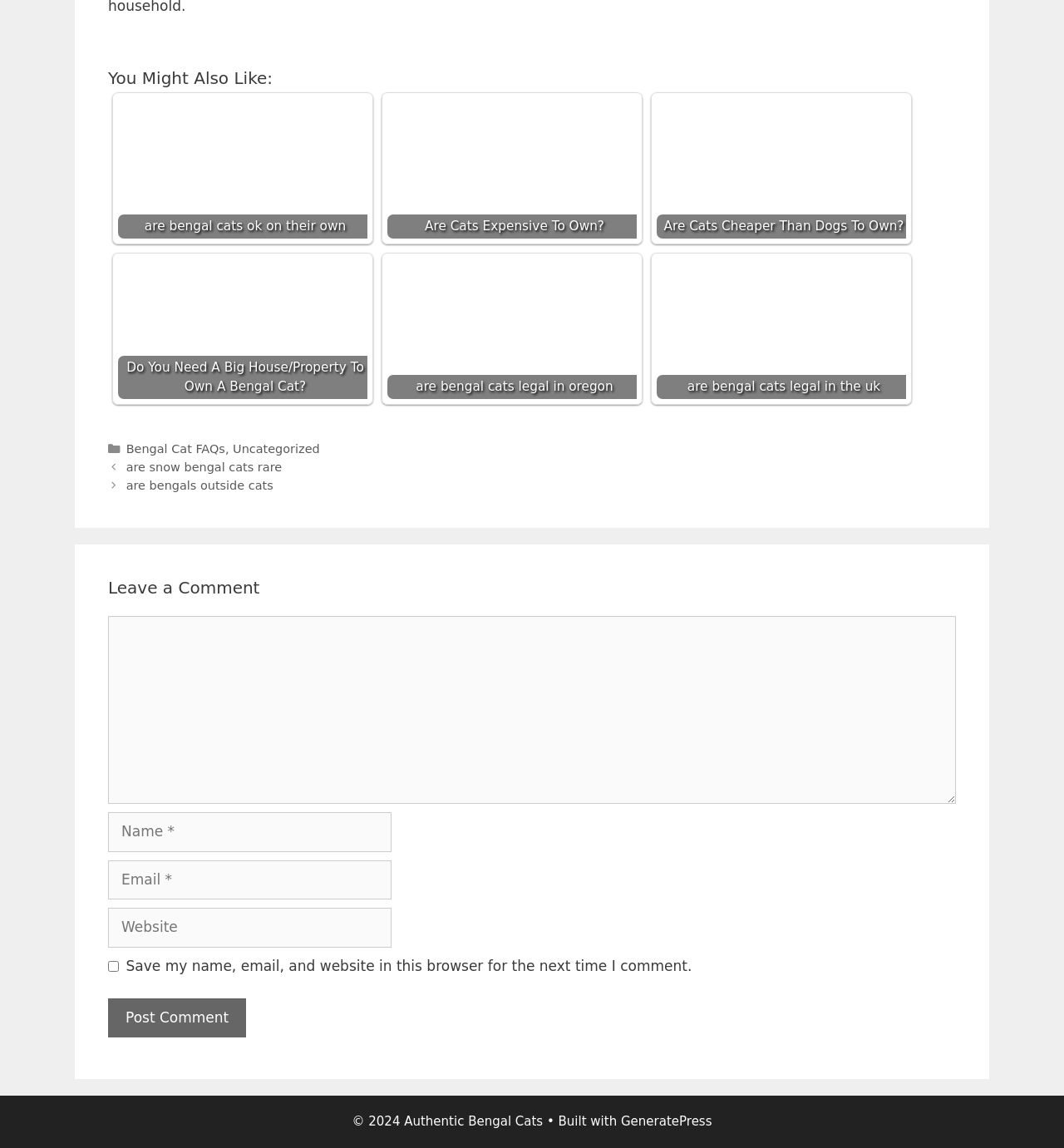Kindly determine the bounding box coordinates for the clickable area to achieve the given instruction: "Read more about Large-scale production transforms local agriculture".

None